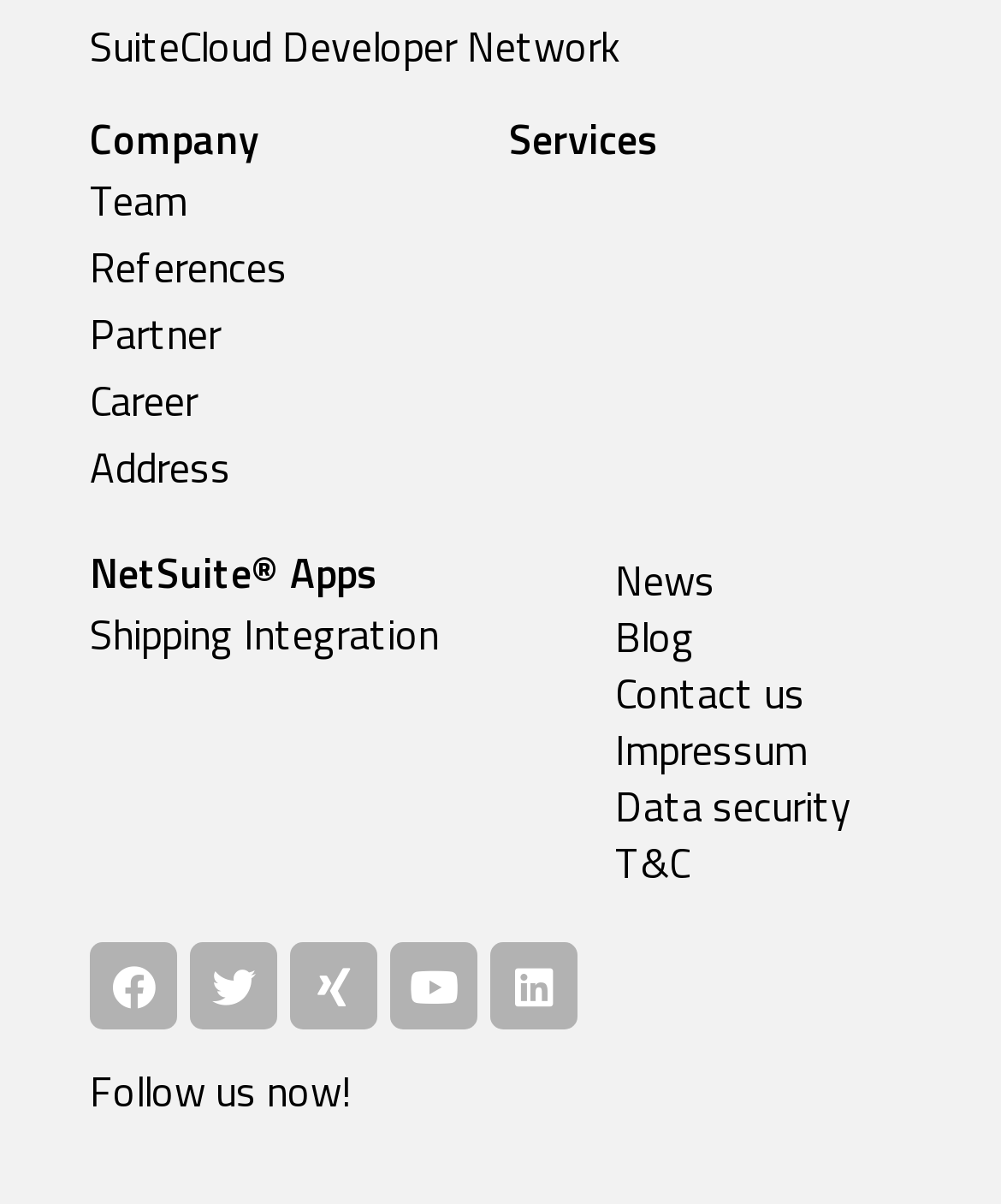Please find the bounding box coordinates in the format (top-left x, top-left y, bottom-right x, bottom-right y) for the given element description. Ensure the coordinates are floating point numbers between 0 and 1. Description: Reject All

None